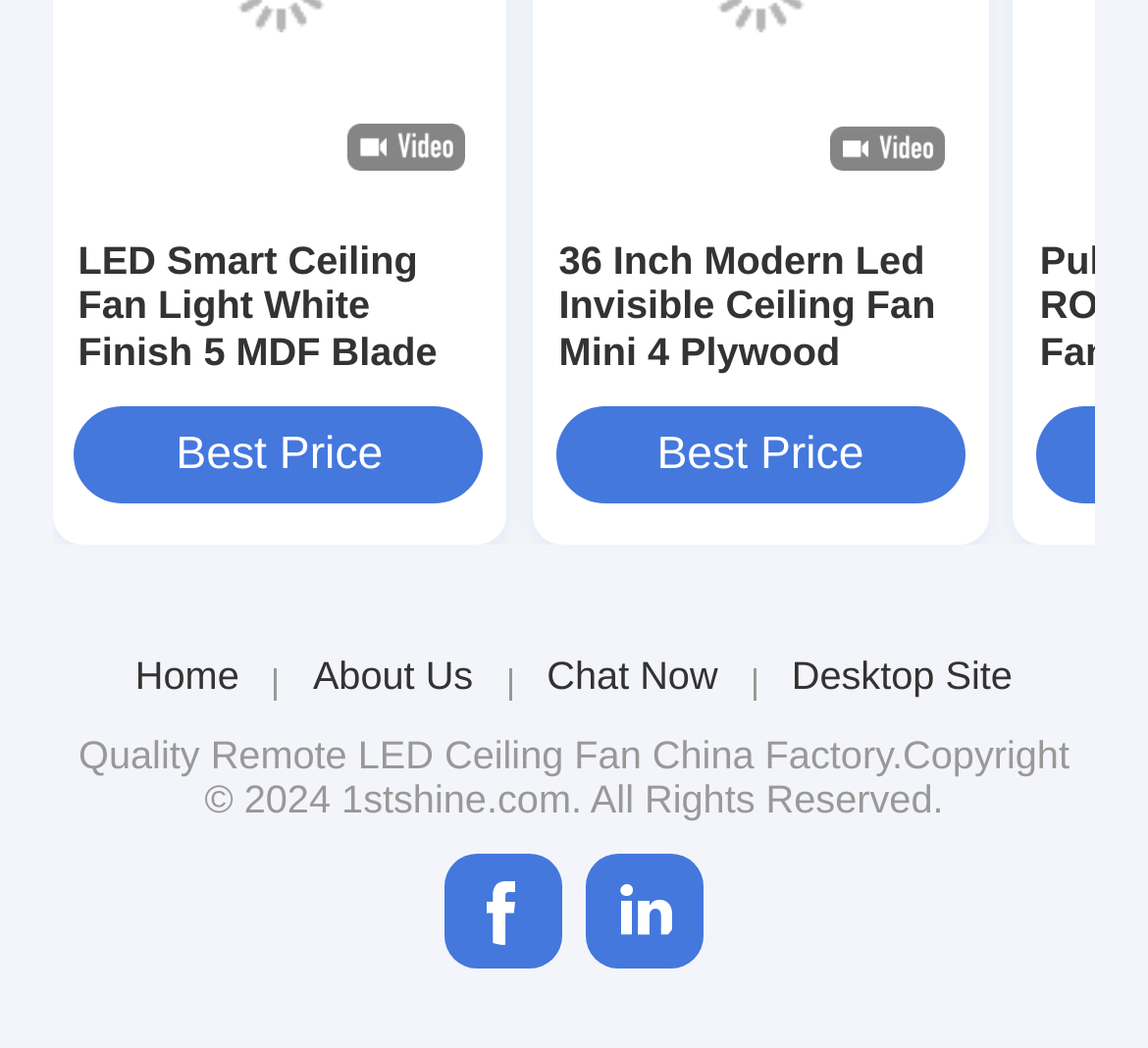Can you identify the bounding box coordinates of the clickable region needed to carry out this instruction: 'Chat with customer support'? The coordinates should be four float numbers within the range of 0 to 1, stated as [left, top, right, bottom].

[0.476, 0.624, 0.625, 0.667]